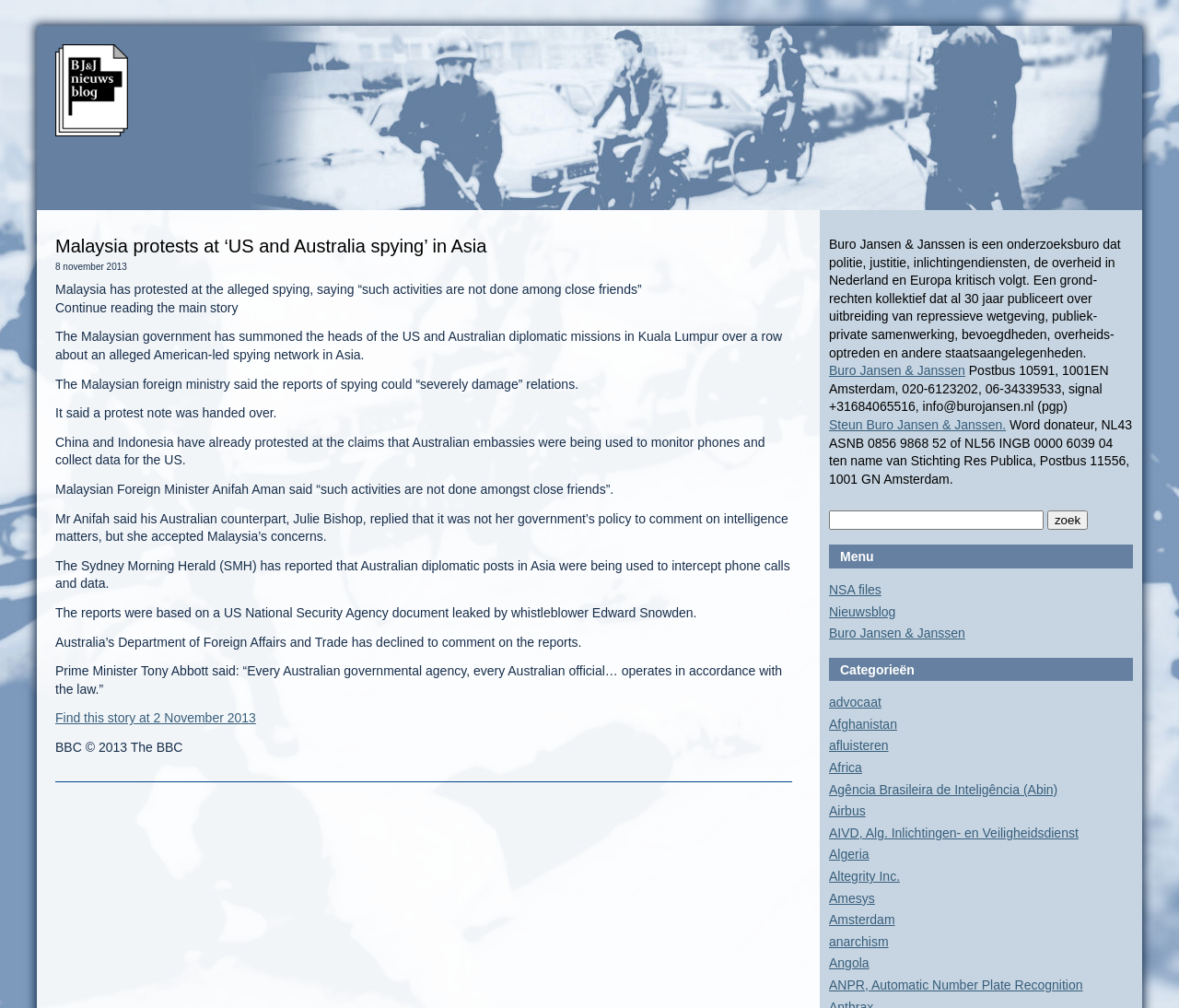Offer a meticulous caption that includes all visible features of the webpage.

The webpage is about Buro Jansen & Janssen, a research bureau that critically follows the police, justice, intelligence services, and the government in the Netherlands and Europe. 

At the top left, there is a small image and a link. Below this, there is a brief description of Buro Jansen & Janssen, which is a human rights collective that has been publishing about the expansion of repressive legislation, public-private cooperation, authorities, and government actions for 30 years. 

To the right of this description, there is a link to Buro Jansen & Janssen, followed by the bureau's contact information, including a postal address, phone numbers, and an email address. 

Below this, there is a link to support Buro Jansen & Janssen, along with information on how to donate. 

On the right side of the page, there is a search box with a "zoek" (search) button. 

Below the search box, there is a menu with links to different categories, including "NSA files", "Nieuwsblog", and "Buro Jansen & Janssen". 

Further down, there are links to various categories, such as "advocaat", "Afghanistan", "afluisteren", and many others. 

On the left side of the page, there is a news article about Malaysia protesting against alleged US and Australian spying in Asia. The article is dated November 8, 2013, and includes several paragraphs of text. At the bottom of the article, there is a link to find the story at a different date, November 2, 2013.